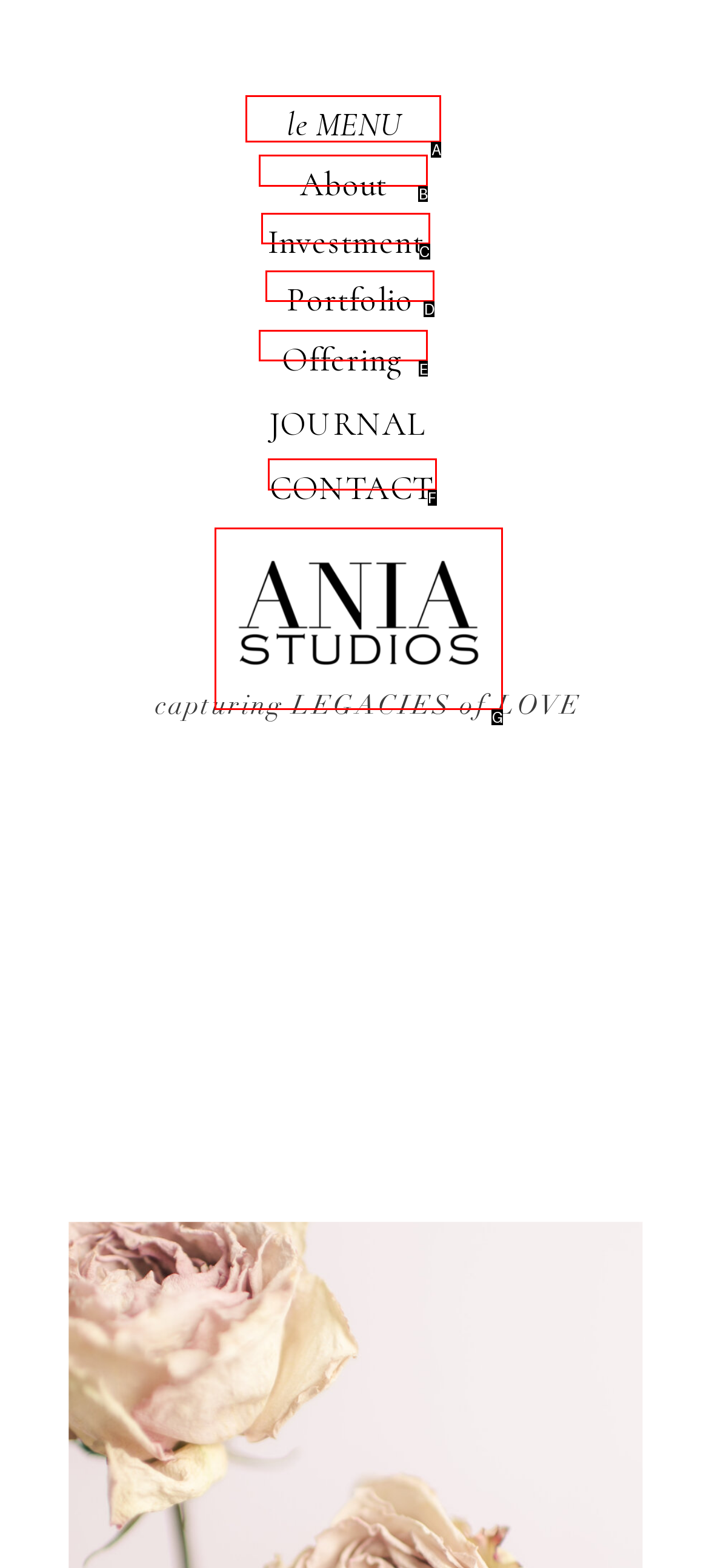Given the description: parent_node: capturing LEGACIES of LOVE, pick the option that matches best and answer with the corresponding letter directly.

G